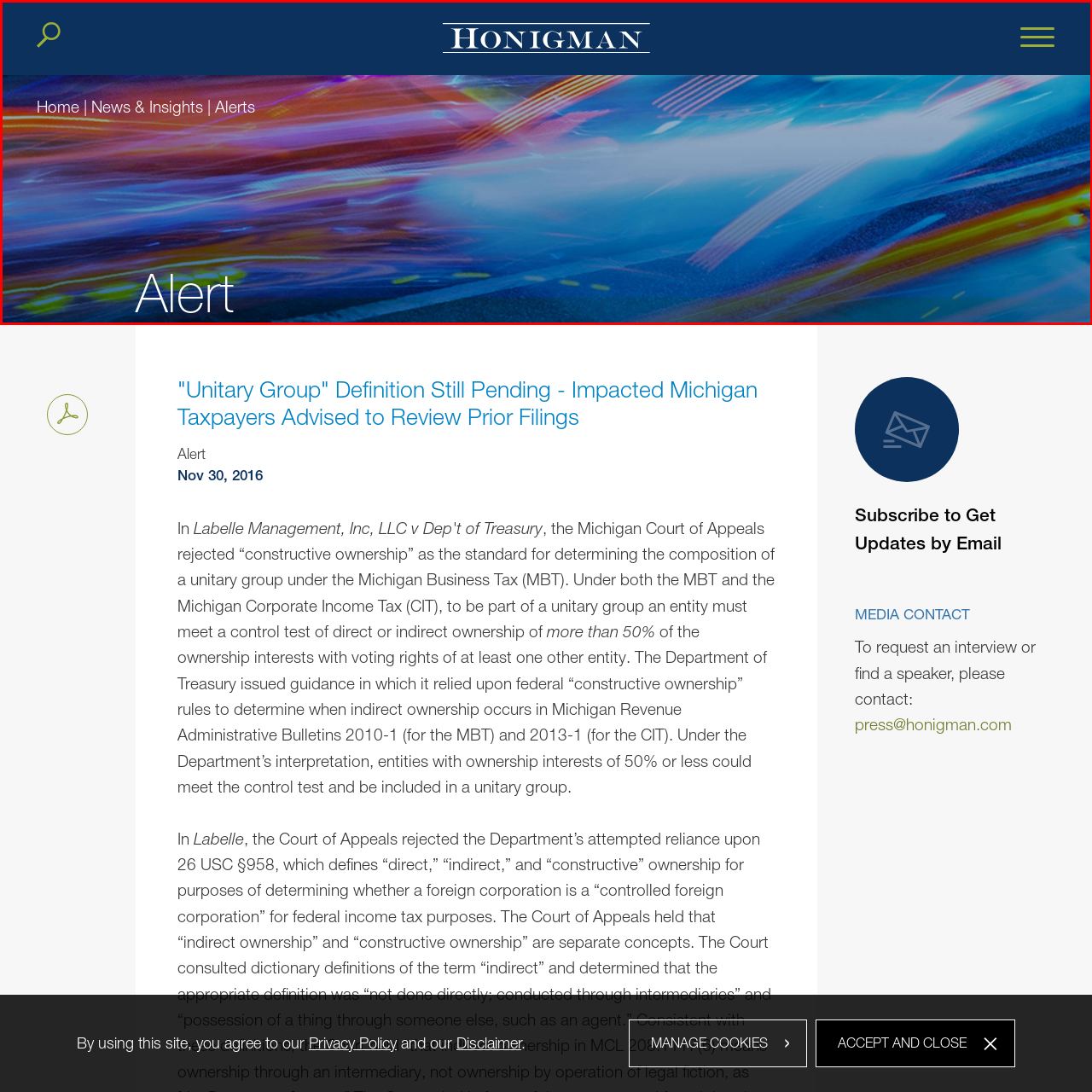Examine the portion of the image marked by the red rectangle, What colors are used in the abstract design? Answer concisely using a single word or phrase.

blue, orange, and purple